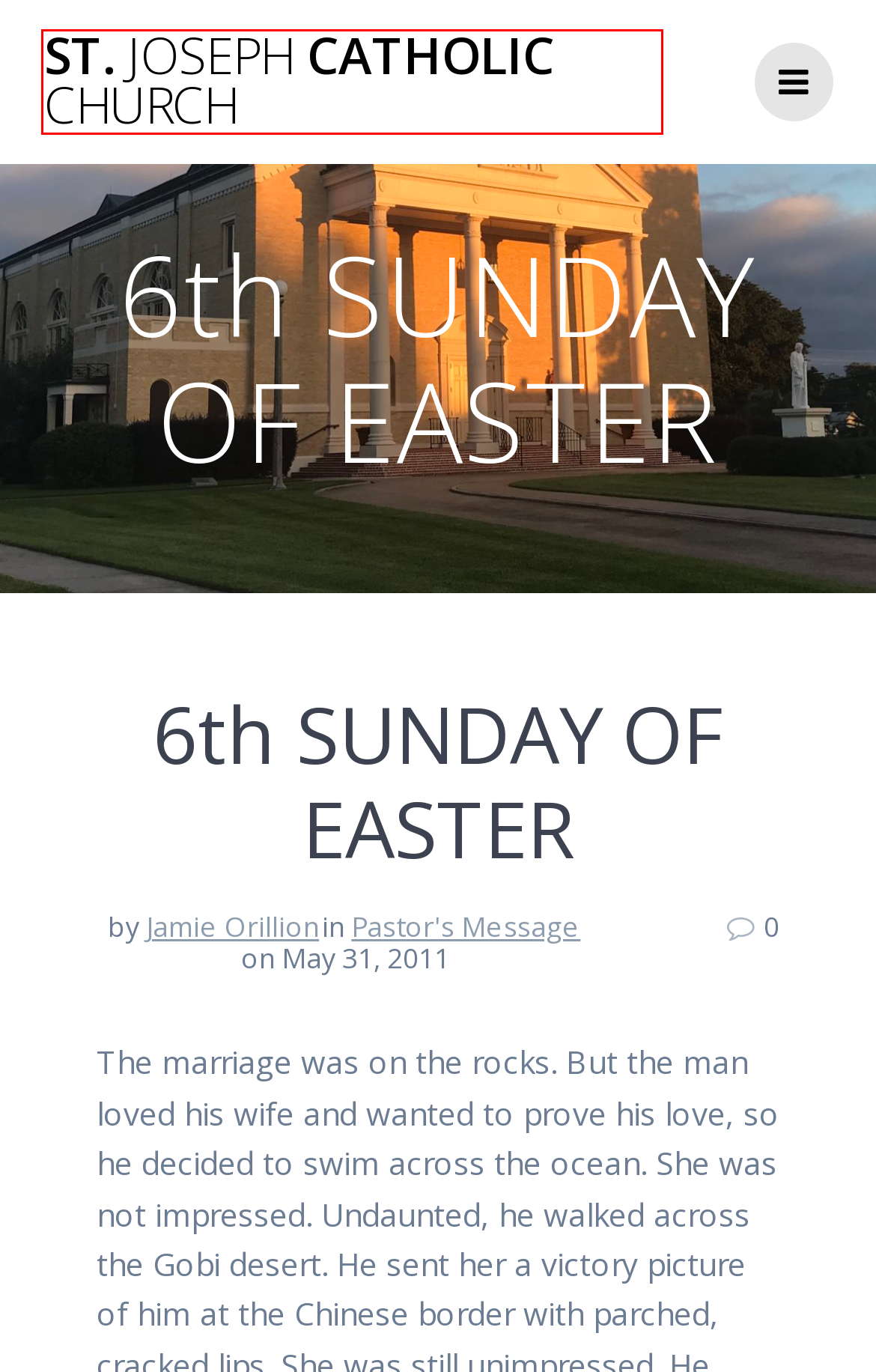Review the screenshot of a webpage which includes a red bounding box around an element. Select the description that best fits the new webpage once the element in the bounding box is clicked. Here are the candidates:
A. Pastor's Message Archives - St. Joseph Catholic Church
B. Bulletin for 06/09/2024 - St. Joseph Catholic Church
C. May 12, 2011 - St. Joseph Catholic Church
D. May 31, 2011 - St. Joseph Catholic Church
E. Front Page - St. Joseph Catholic Church
F. April 2011 - St. Joseph Catholic Church
G. May 10, 2011 - St. Joseph Catholic Church
H. May 19, 2011 - St. Joseph Catholic Church

E